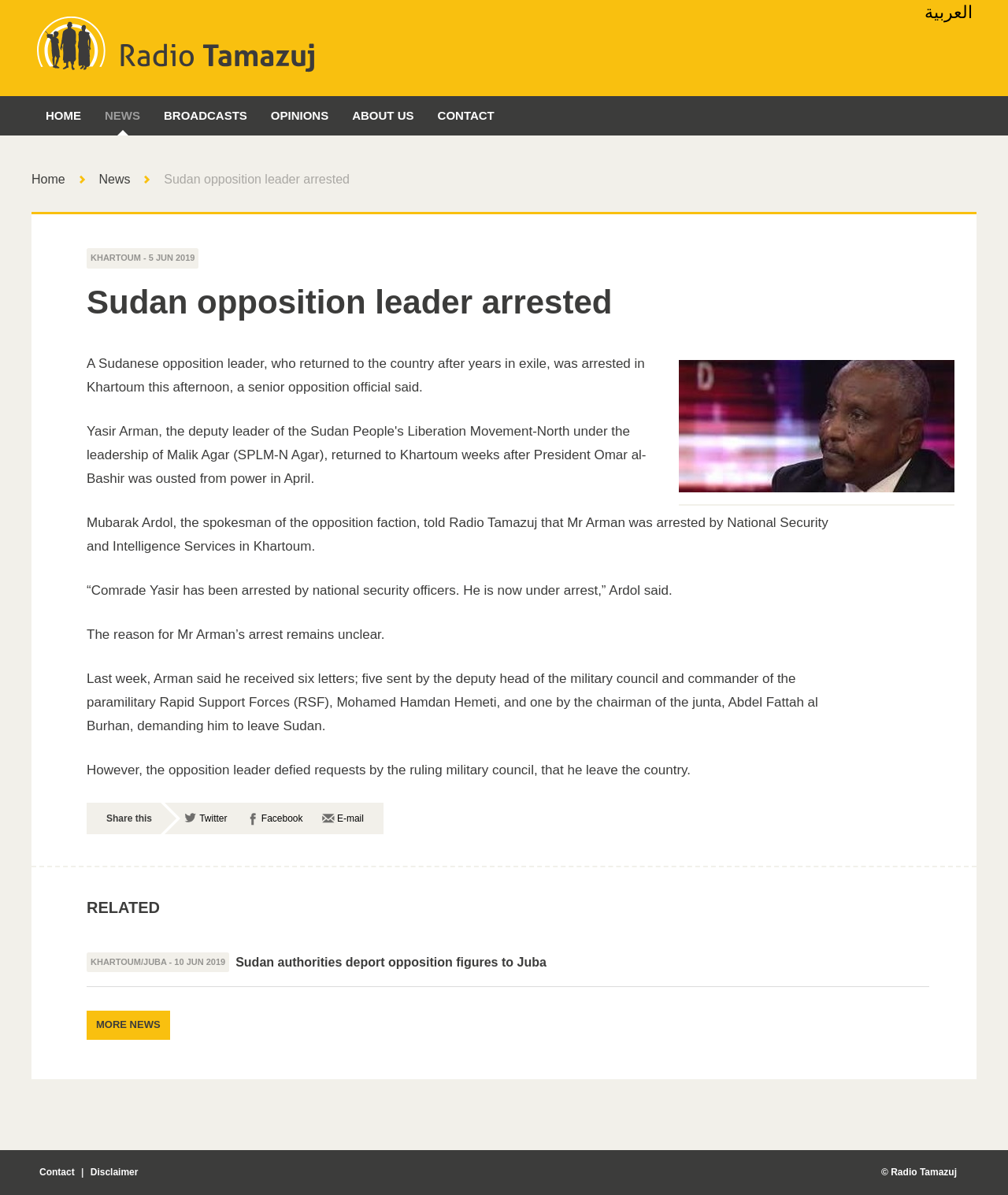Answer this question using a single word or a brief phrase:
How many letters did Arman receive?

Six